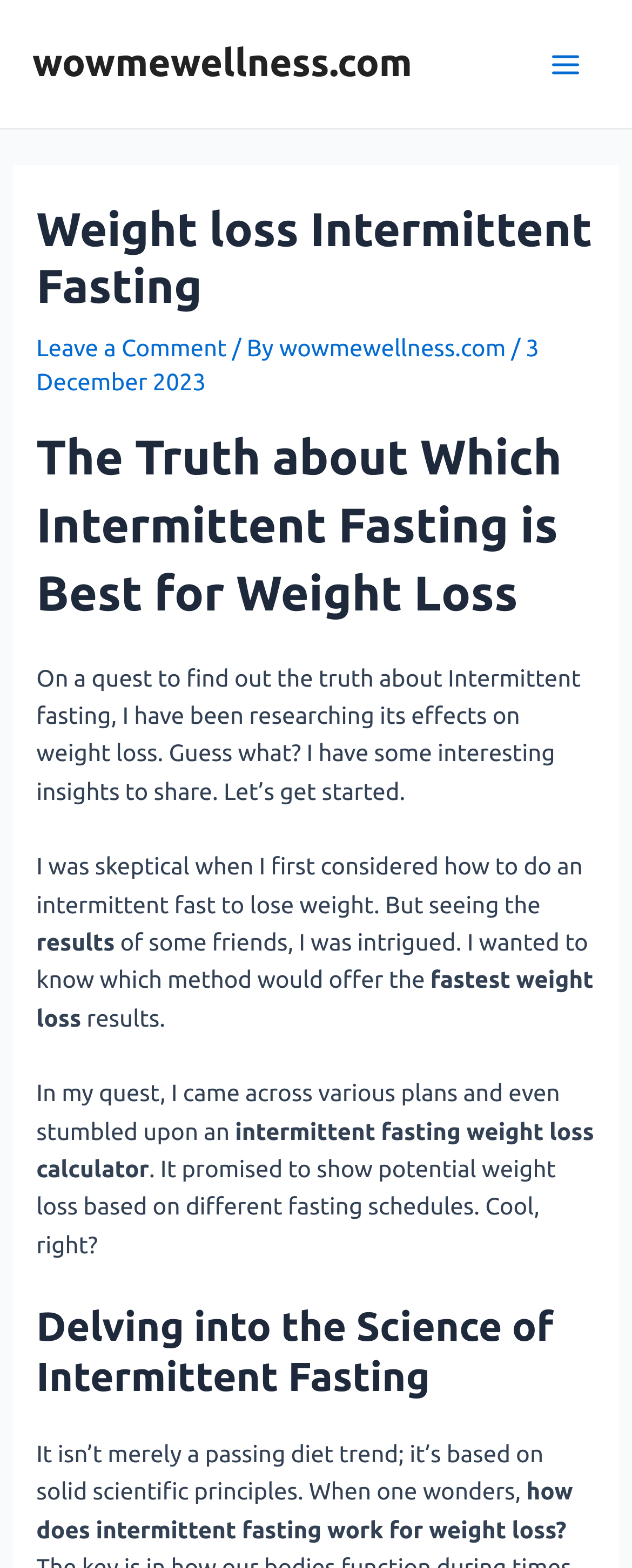What is the topic of the article?
Using the image, respond with a single word or phrase.

Weight loss intermittent fasting